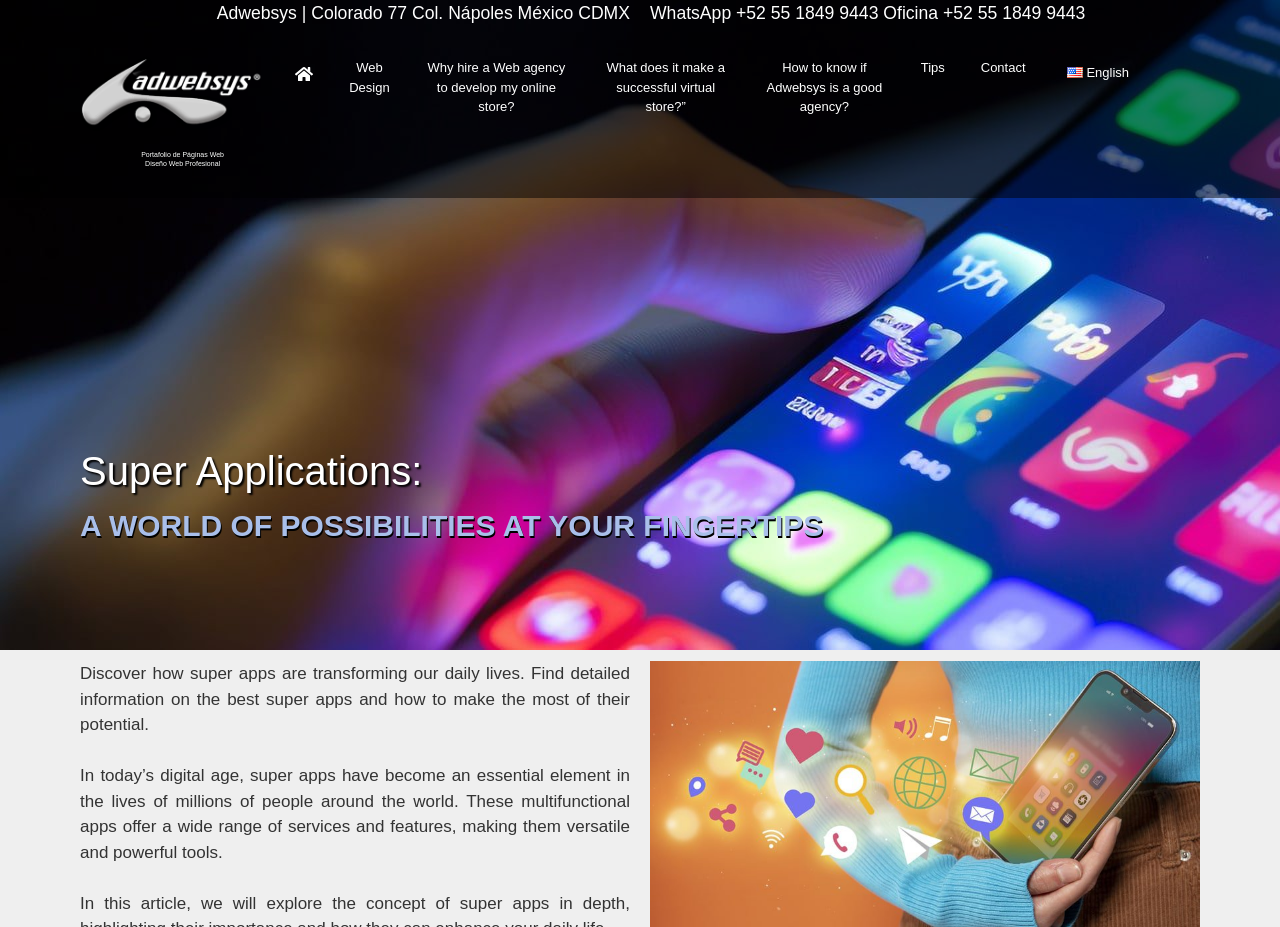Please find the bounding box for the UI component described as follows: "Corpo docente".

None